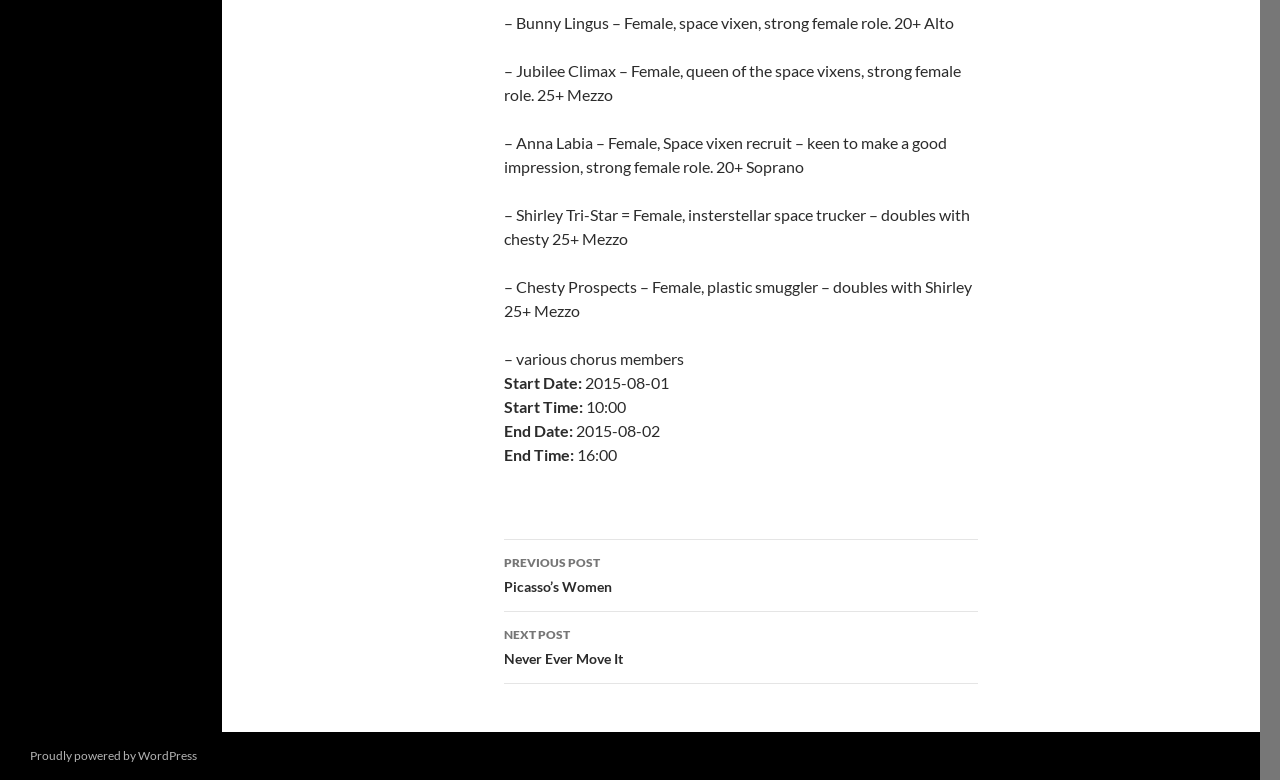Provide the bounding box coordinates of the HTML element described as: "Next PostNever Ever Move It". The bounding box coordinates should be four float numbers between 0 and 1, i.e., [left, top, right, bottom].

[0.394, 0.785, 0.764, 0.877]